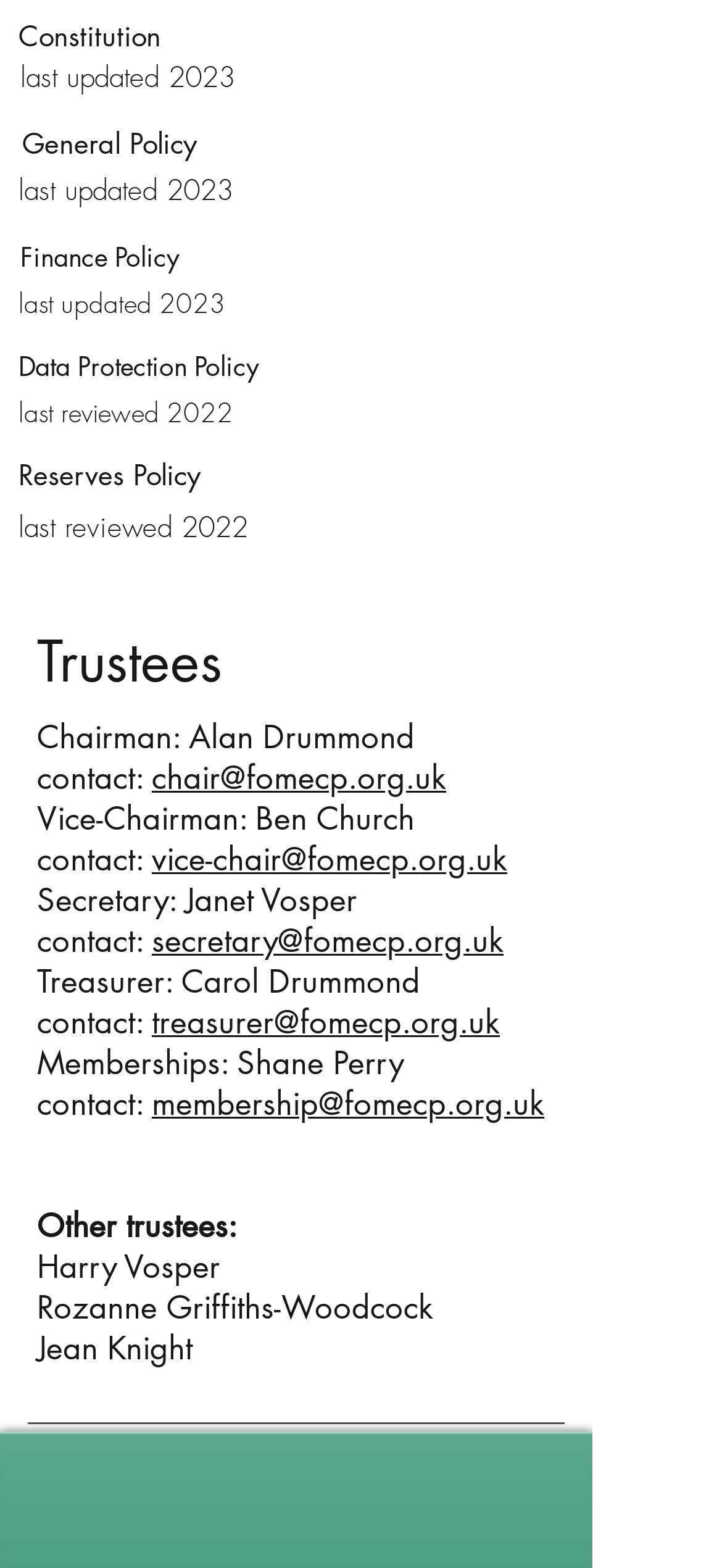Locate the bounding box of the UI element described by: "title="Approved Reserves Policy Abridged.pdf"" in the given webpage screenshot.

[0.577, 0.309, 0.795, 0.354]